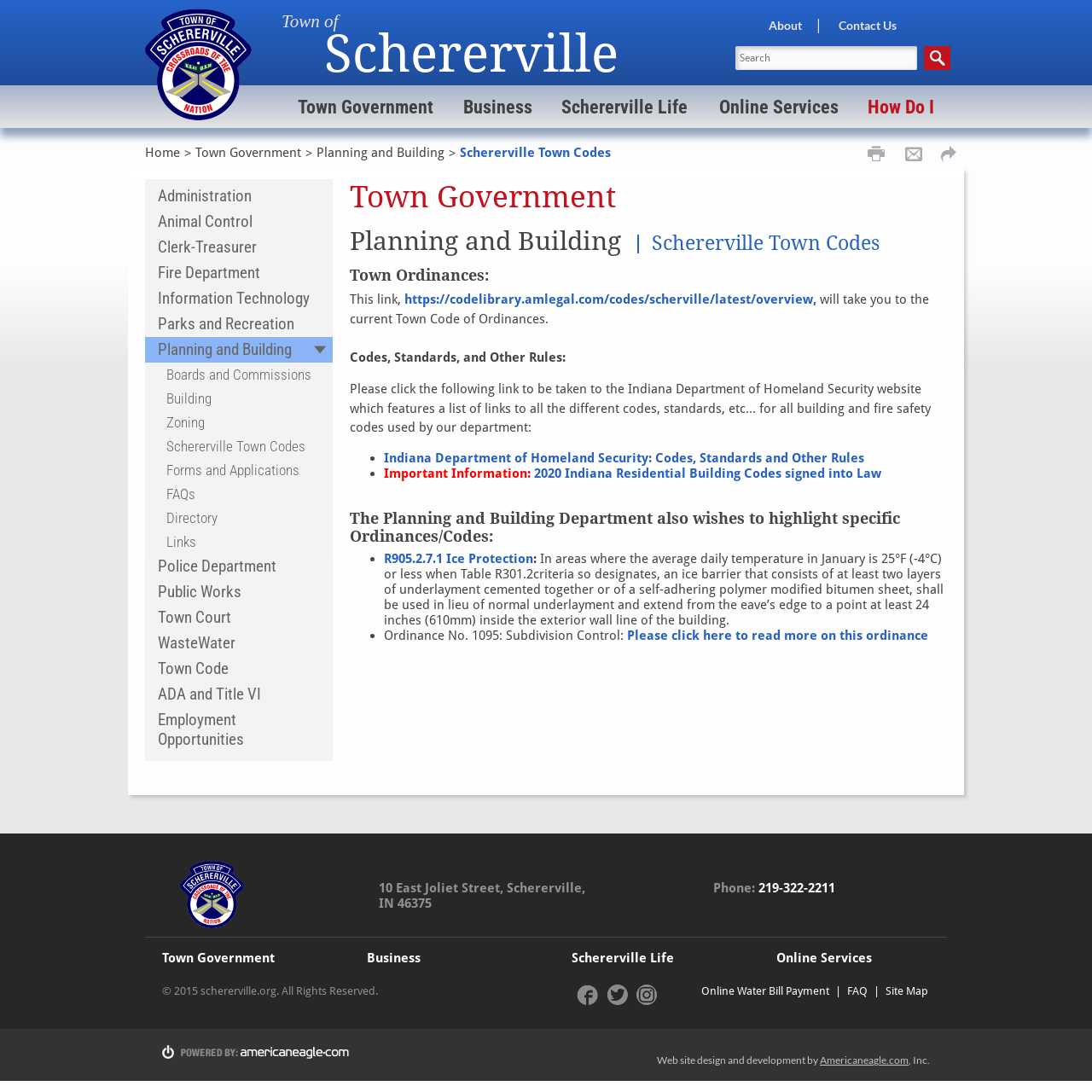Please give the bounding box coordinates of the area that should be clicked to fulfill the following instruction: "Visit the Indiana Department of Homeland Security website". The coordinates should be in the format of four float numbers from 0 to 1, i.e., [left, top, right, bottom].

[0.352, 0.412, 0.791, 0.426]